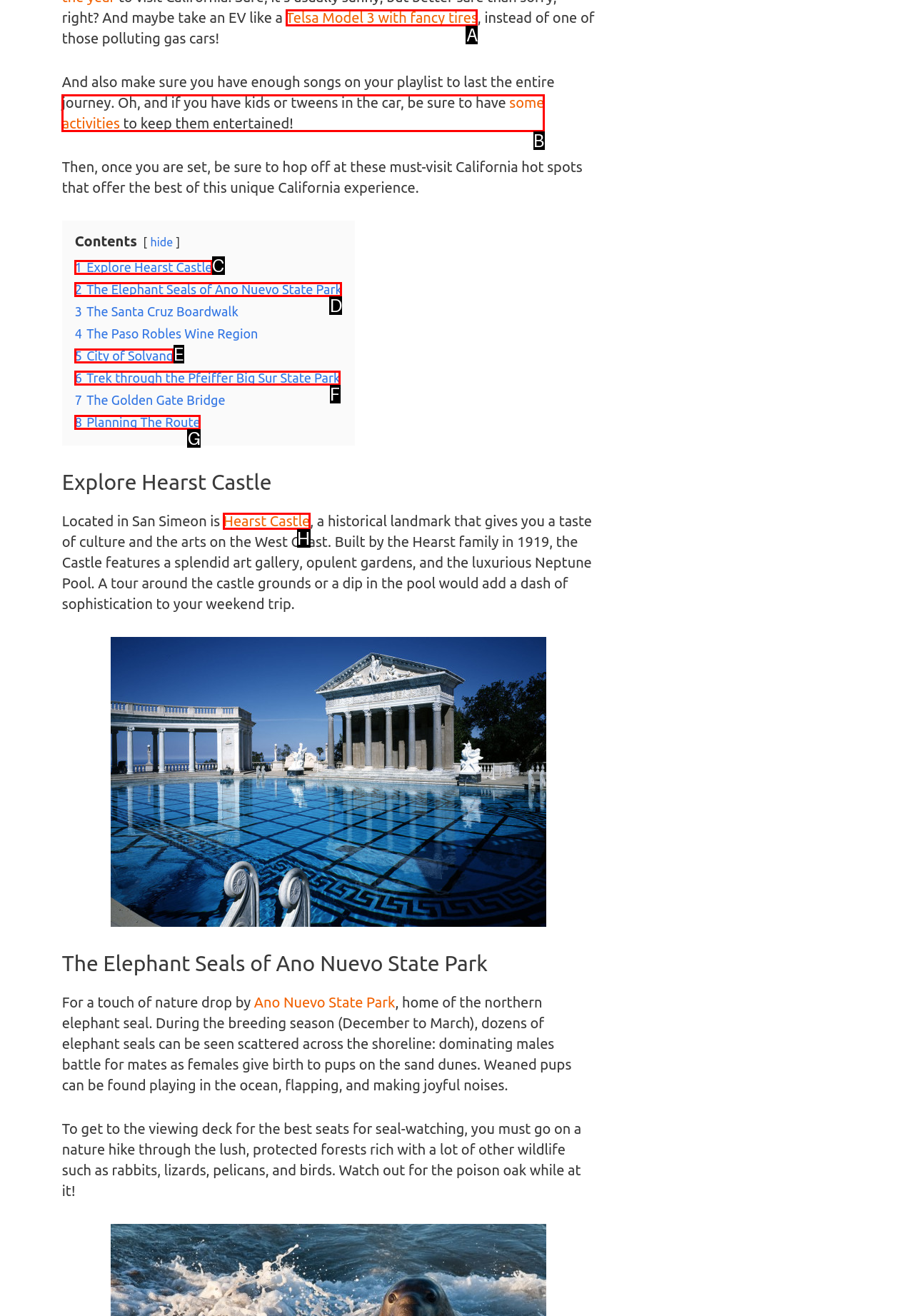Select the HTML element that fits the following description: Hearst Castle
Provide the letter of the matching option.

H